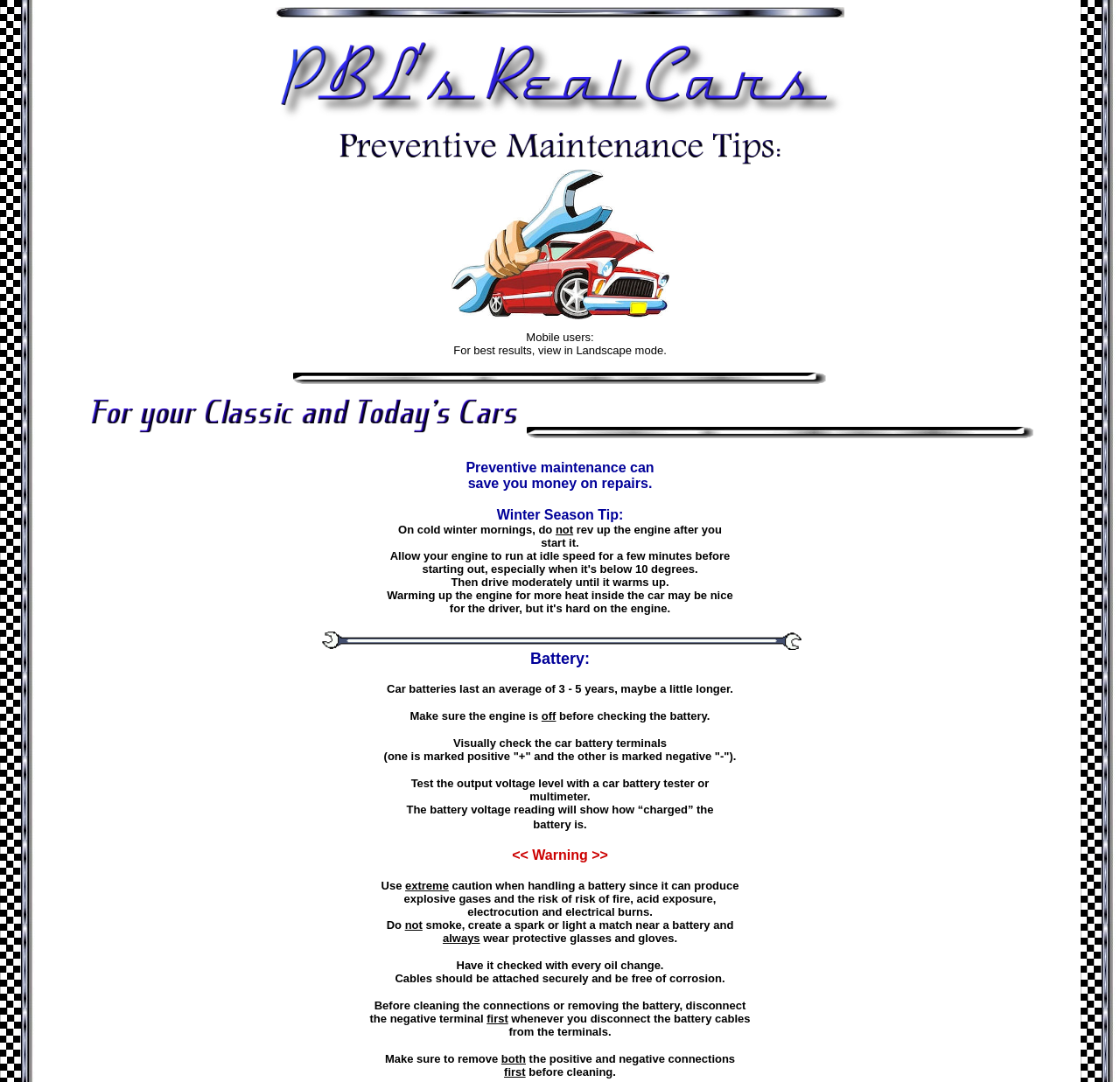Give a short answer to this question using one word or a phrase:
Why should you not rev up the engine after starting it in cold winter mornings?

To allow engine to run at idle speed